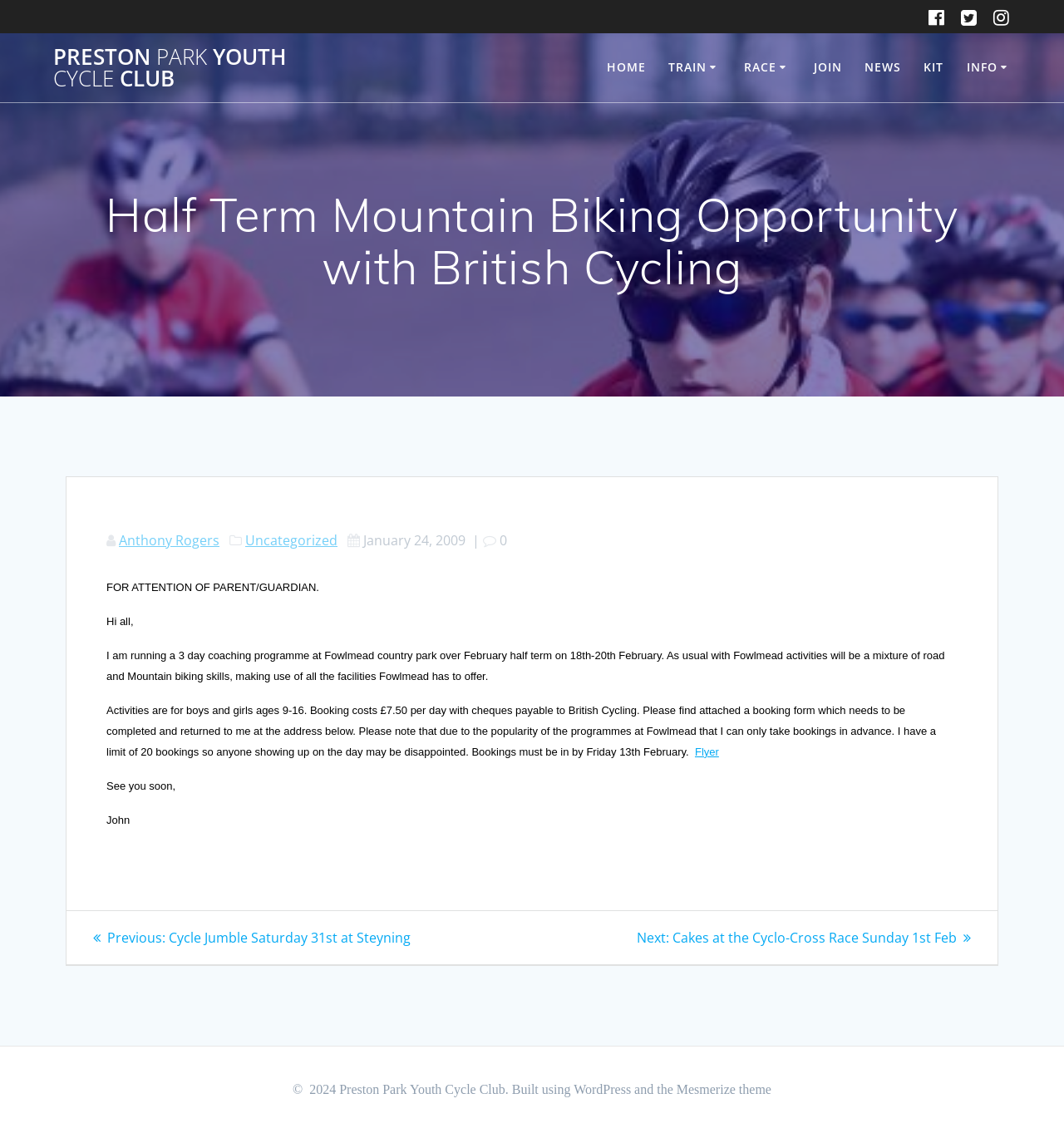Could you find the bounding box coordinates of the clickable area to complete this instruction: "Search for products"?

None